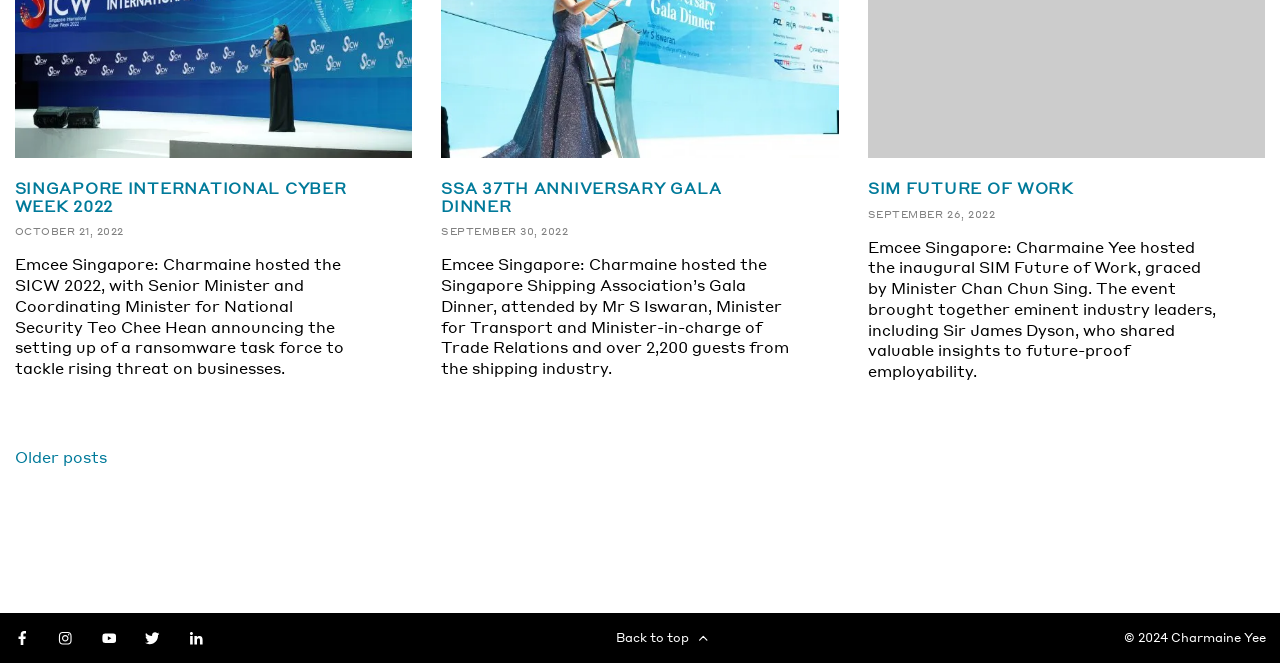Please find the bounding box coordinates of the clickable region needed to complete the following instruction: "Watch videos on YouTube". The bounding box coordinates must consist of four float numbers between 0 and 1, i.e., [left, top, right, bottom].

[0.074, 0.94, 0.096, 0.984]